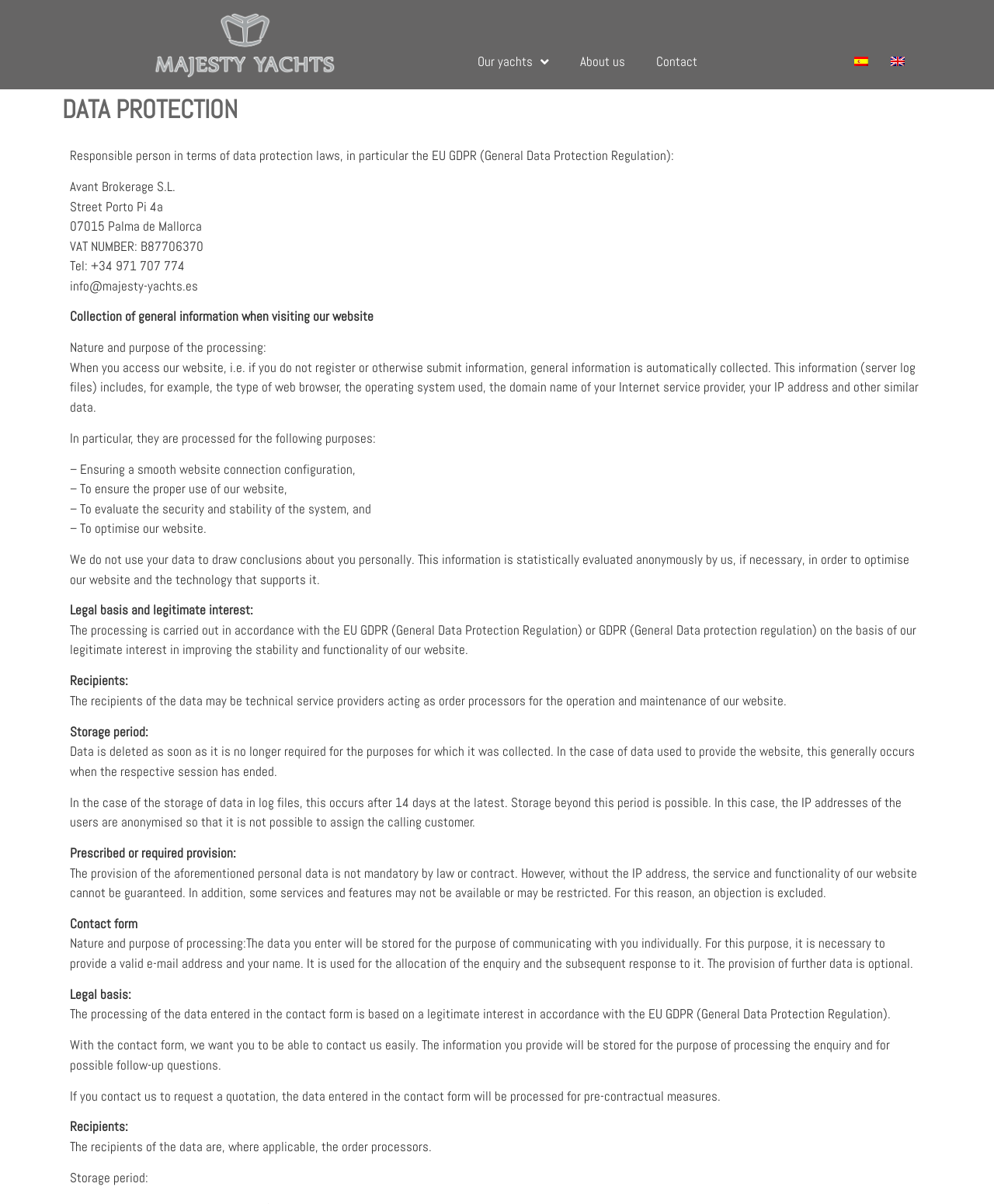Using the given element description, provide the bounding box coordinates (top-left x, top-left y, bottom-right x, bottom-right y) for the corresponding UI element in the screenshot: Our yachts

[0.465, 0.036, 0.568, 0.066]